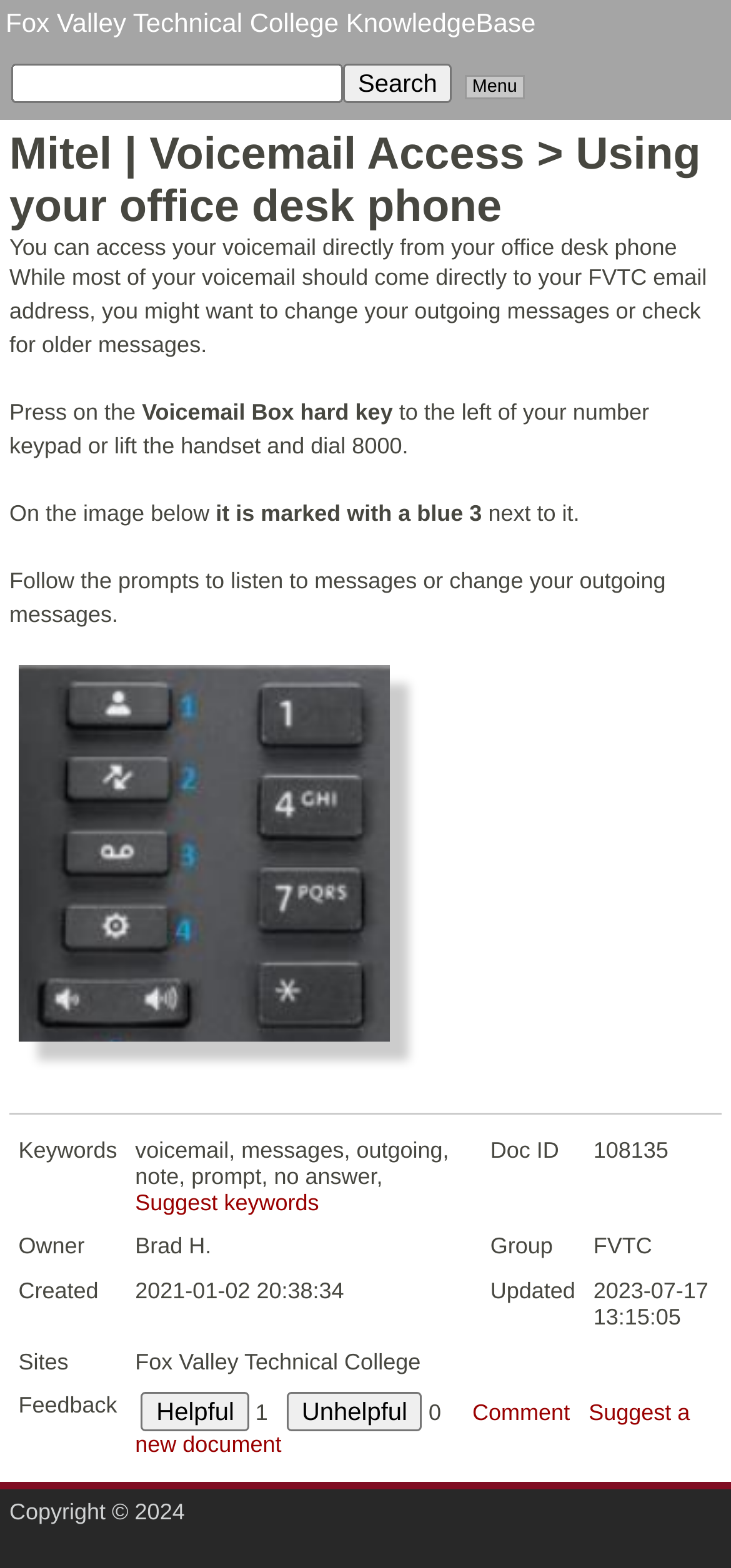From the screenshot, find the bounding box of the UI element matching this description: "value="Unhelpful"". Supply the bounding box coordinates in the form [left, top, right, bottom], each a float between 0 and 1.

[0.392, 0.888, 0.578, 0.913]